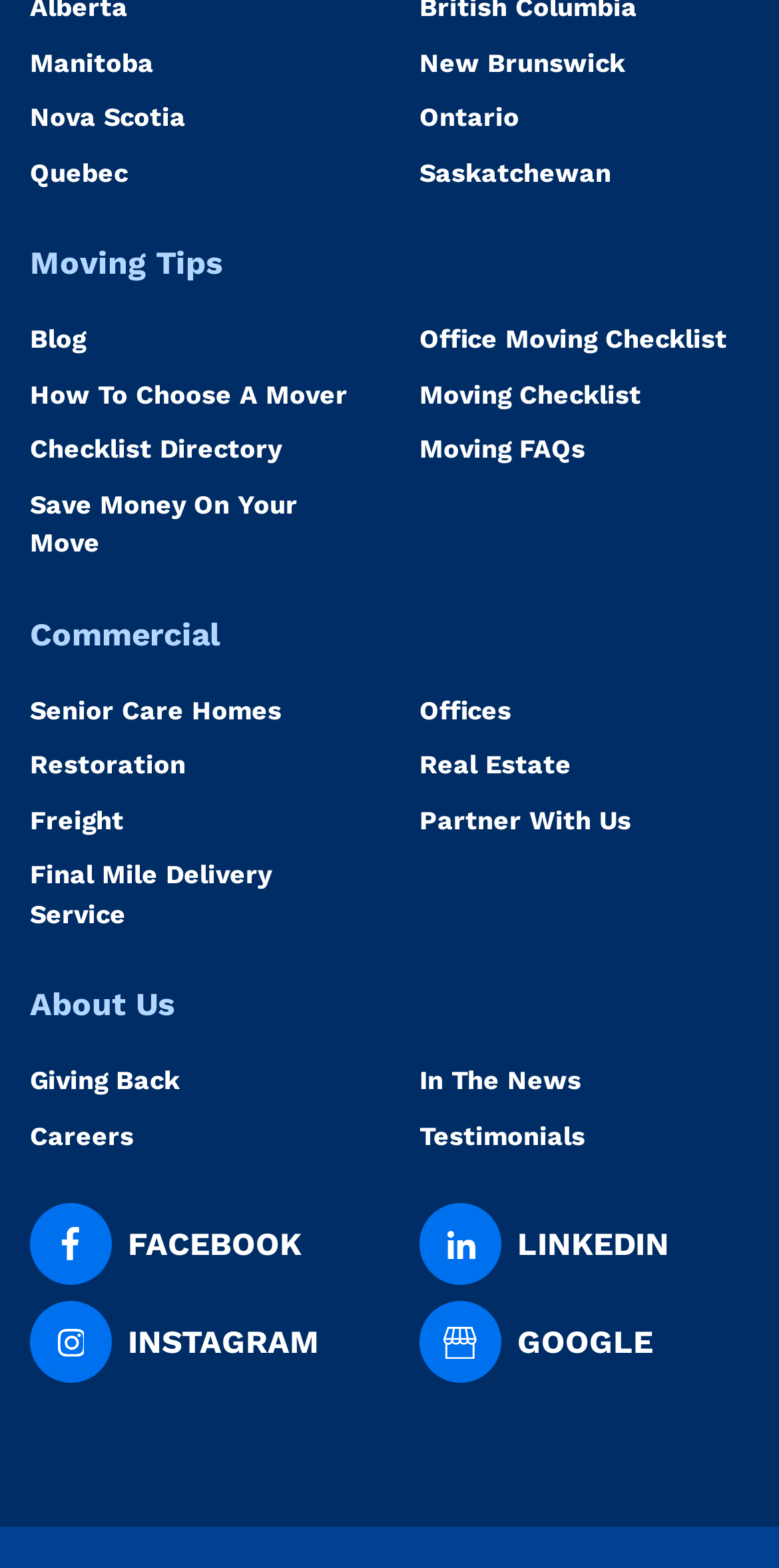What is the topic of the link 'Click here to go to the Office Moving Checklist page'?
Please utilize the information in the image to give a detailed response to the question.

The link text explicitly mentions 'Office Moving Checklist', which suggests that the page is related to moving offices and has a checklist for it.